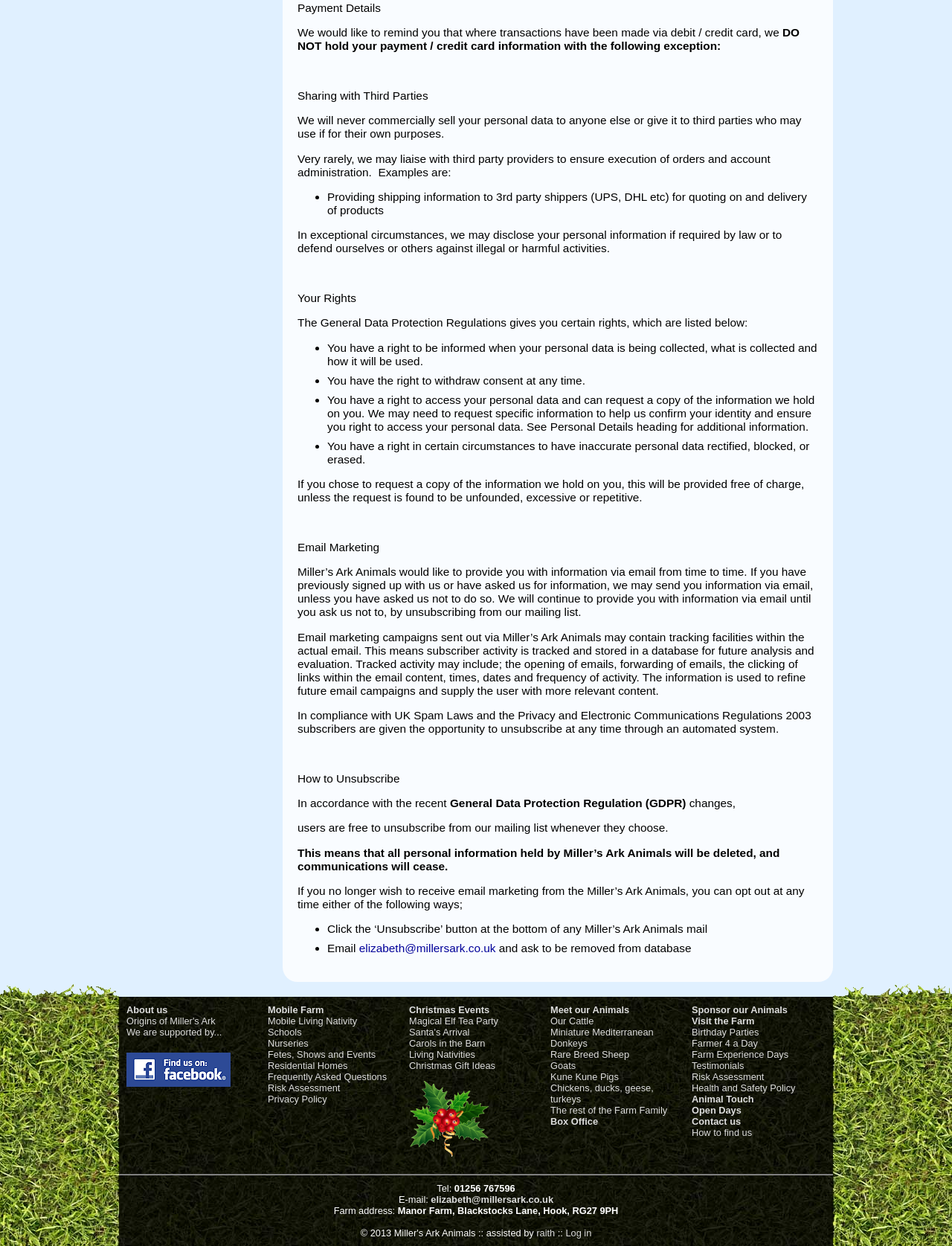Please identify the bounding box coordinates of the area that needs to be clicked to fulfill the following instruction: "Share the article on Facebook."

None